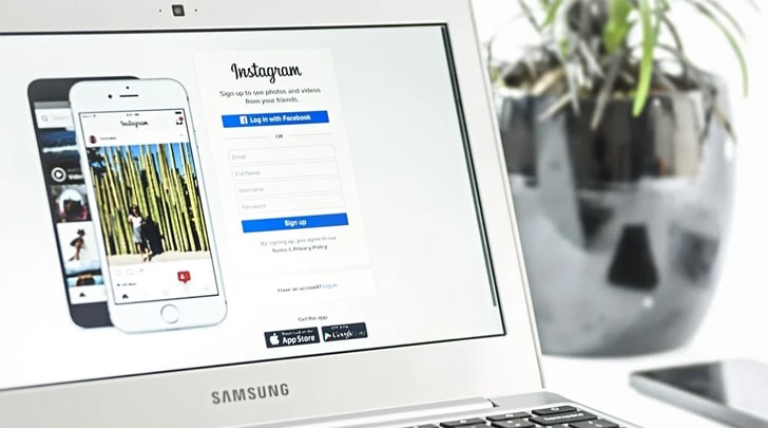Please respond in a single word or phrase: 
What is the purpose of the prompt beneath the logo?

To encourage users to sign up